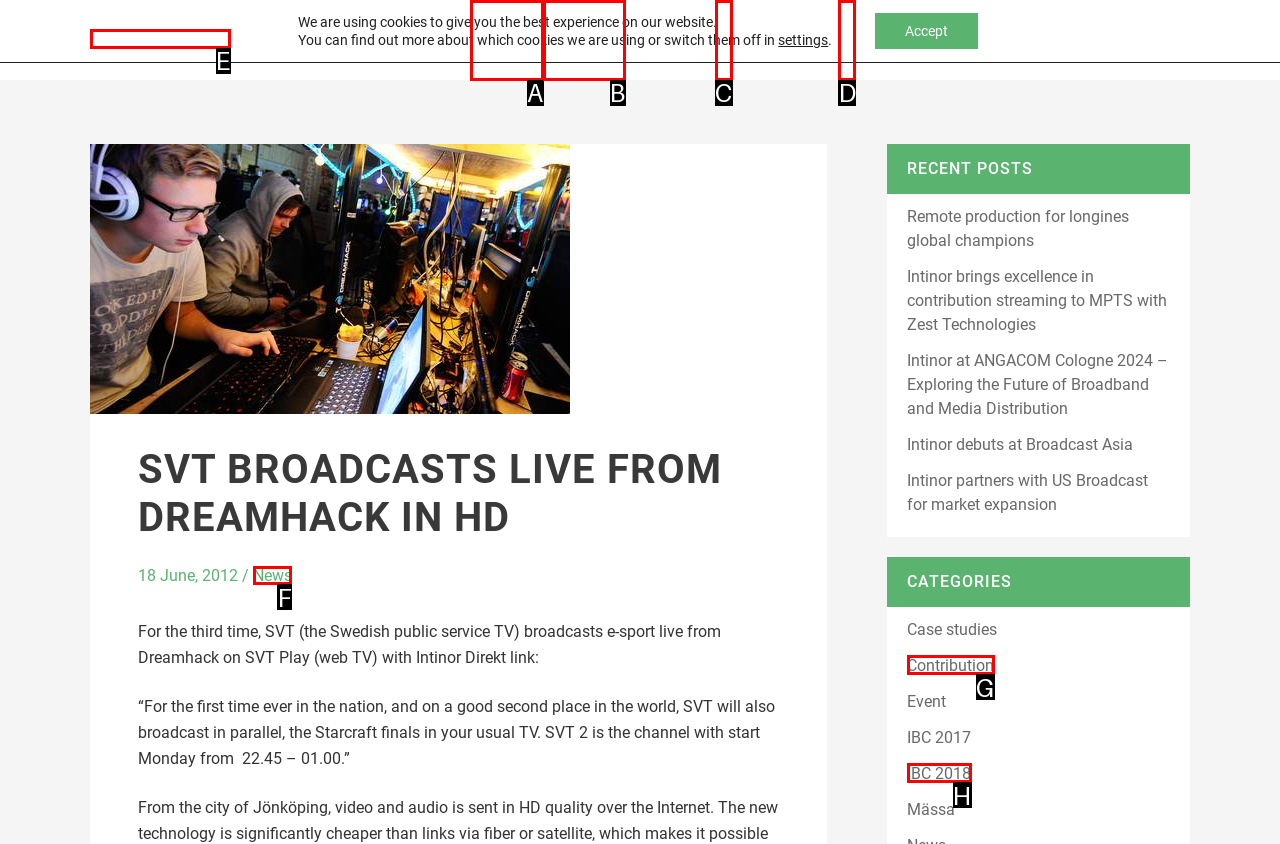Decide which UI element to click to accomplish the task: Read the News section
Respond with the corresponding option letter.

F